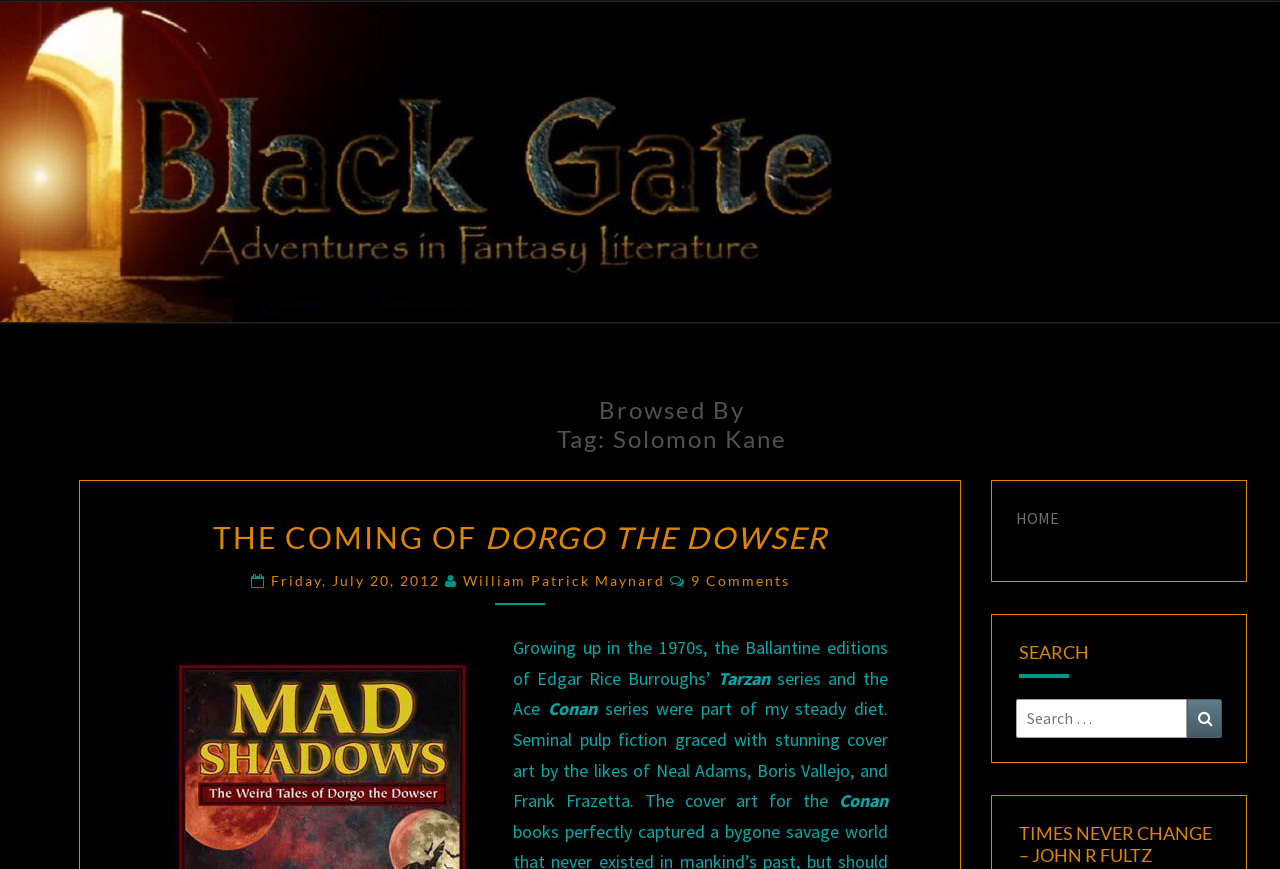What is the title of the blog post?
Refer to the image and answer the question using a single word or phrase.

THE COMING OF DORGO THE DOWSER